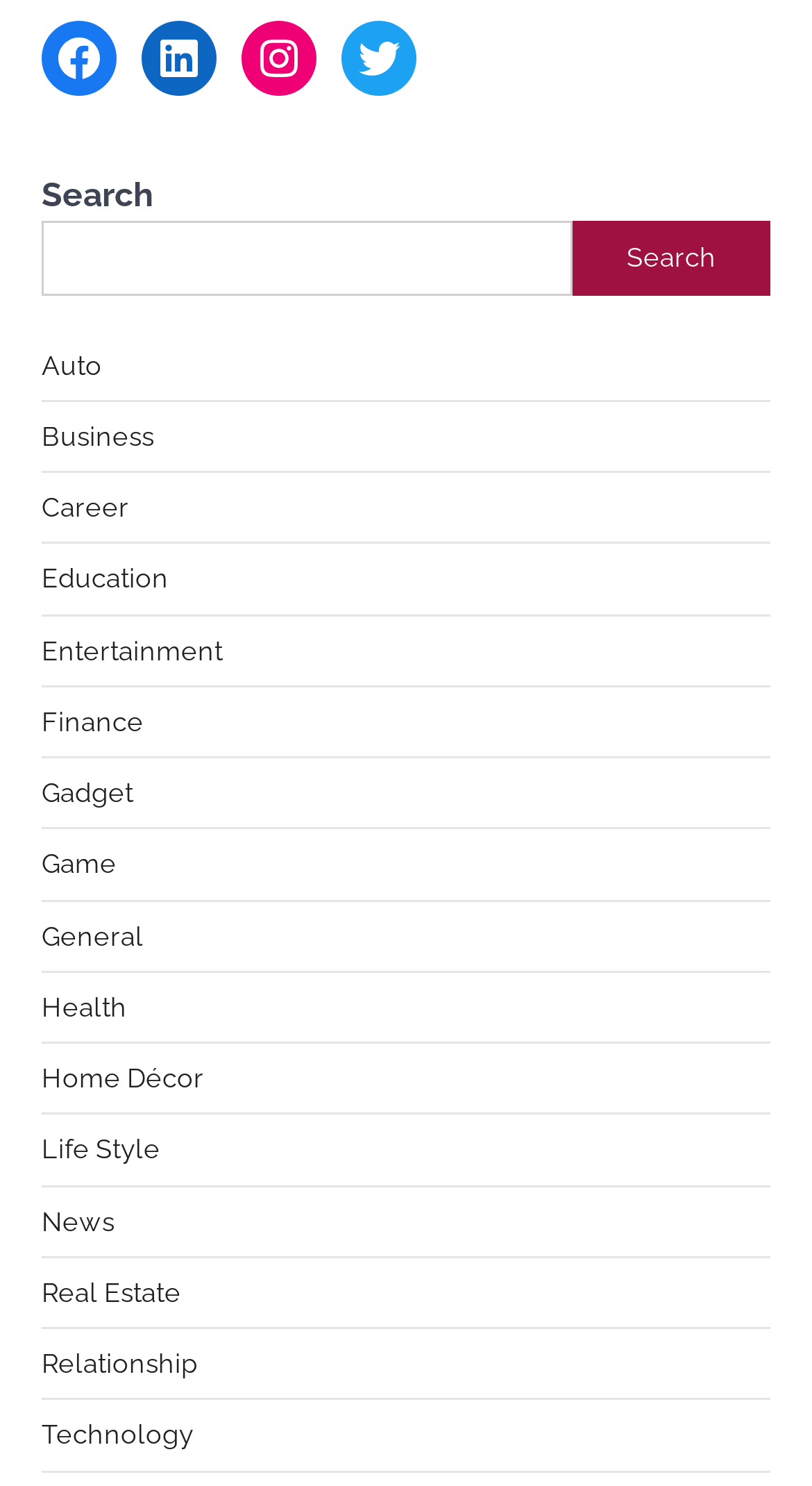Locate the UI element described by News and provide its bounding box coordinates. Use the format (top-left x, top-left y, bottom-right x, bottom-right y) with all values as floating point numbers between 0 and 1.

[0.051, 0.811, 0.141, 0.832]